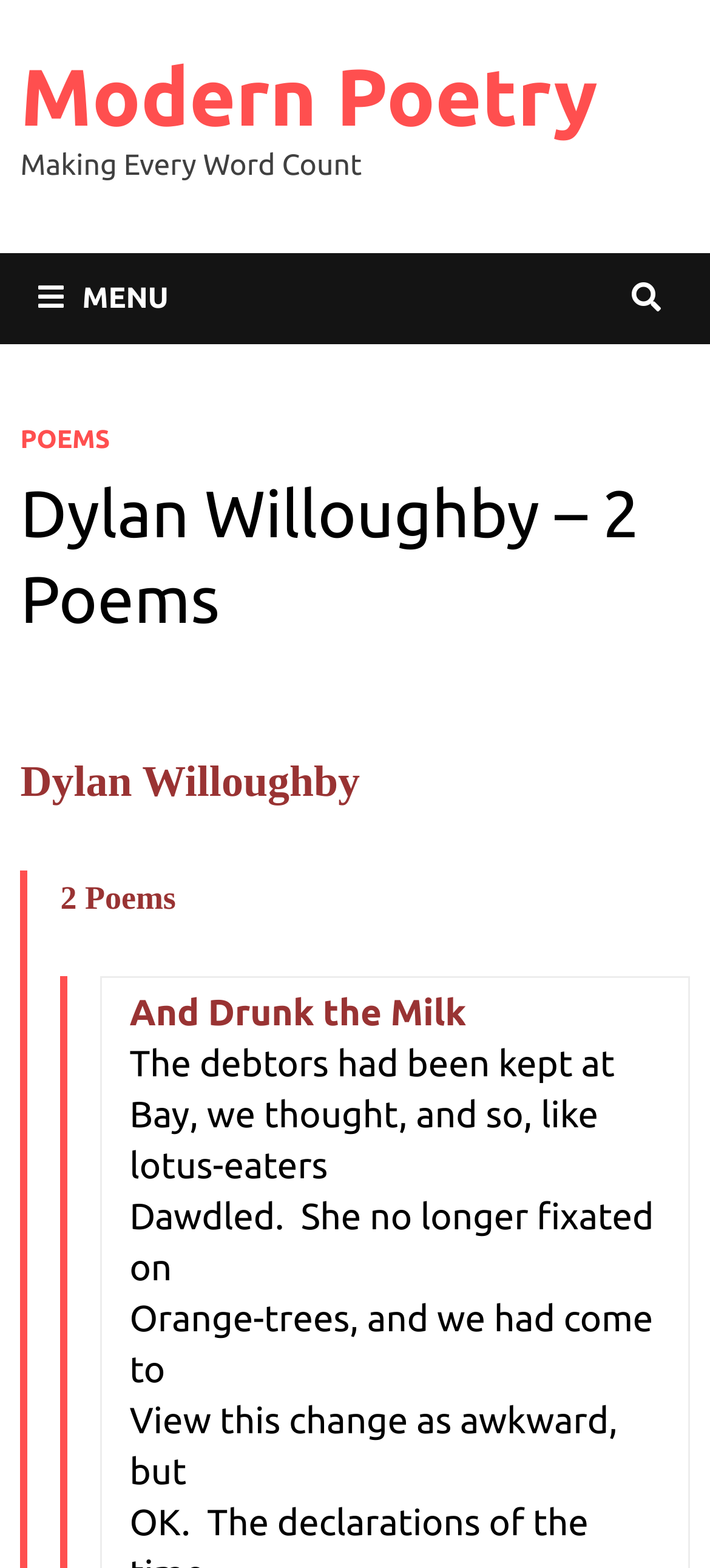Locate the heading on the webpage and return its text.

Dylan Willoughby – 2 Poems